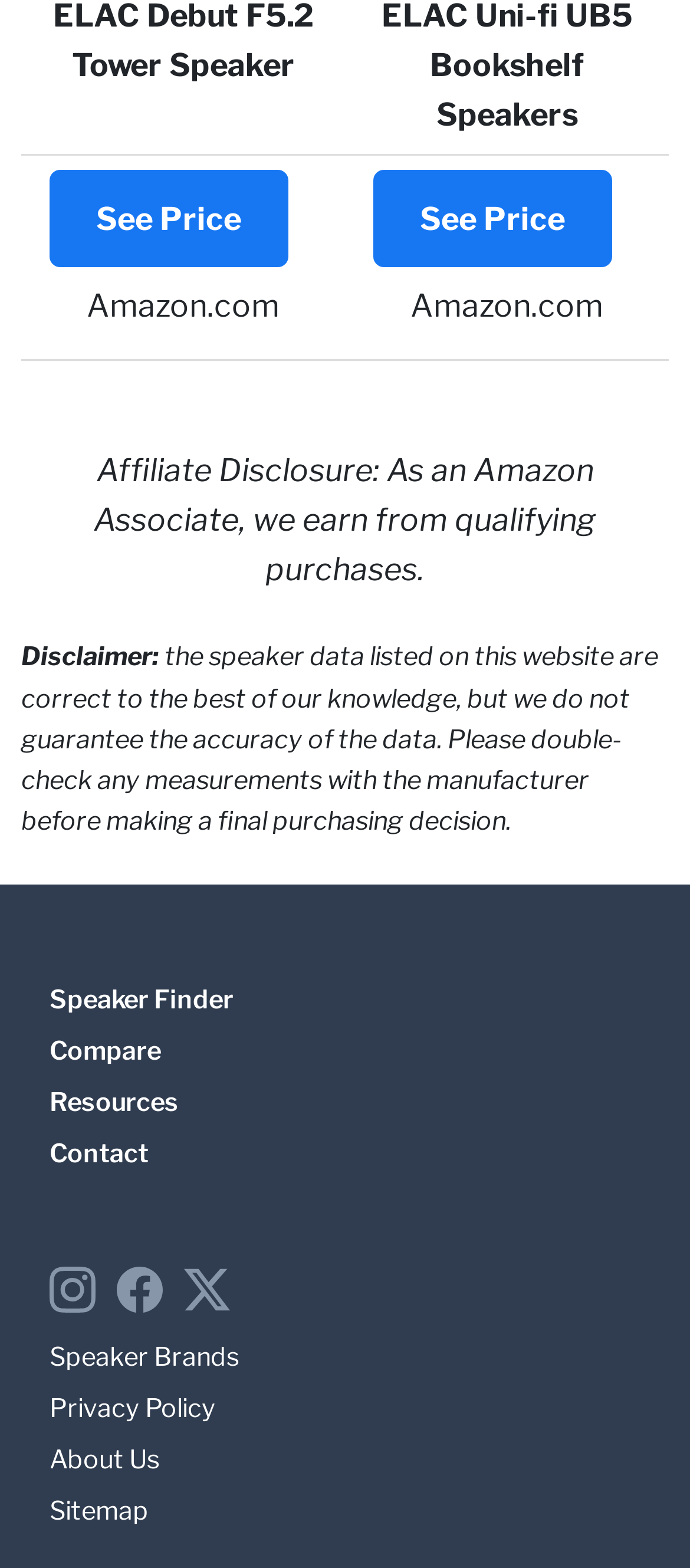Bounding box coordinates are specified in the format (top-left x, top-left y, bottom-right x, bottom-right y). All values are floating point numbers bounded between 0 and 1. Please provide the bounding box coordinate of the region this sentence describes: Privacy Policy

[0.072, 0.888, 0.313, 0.908]